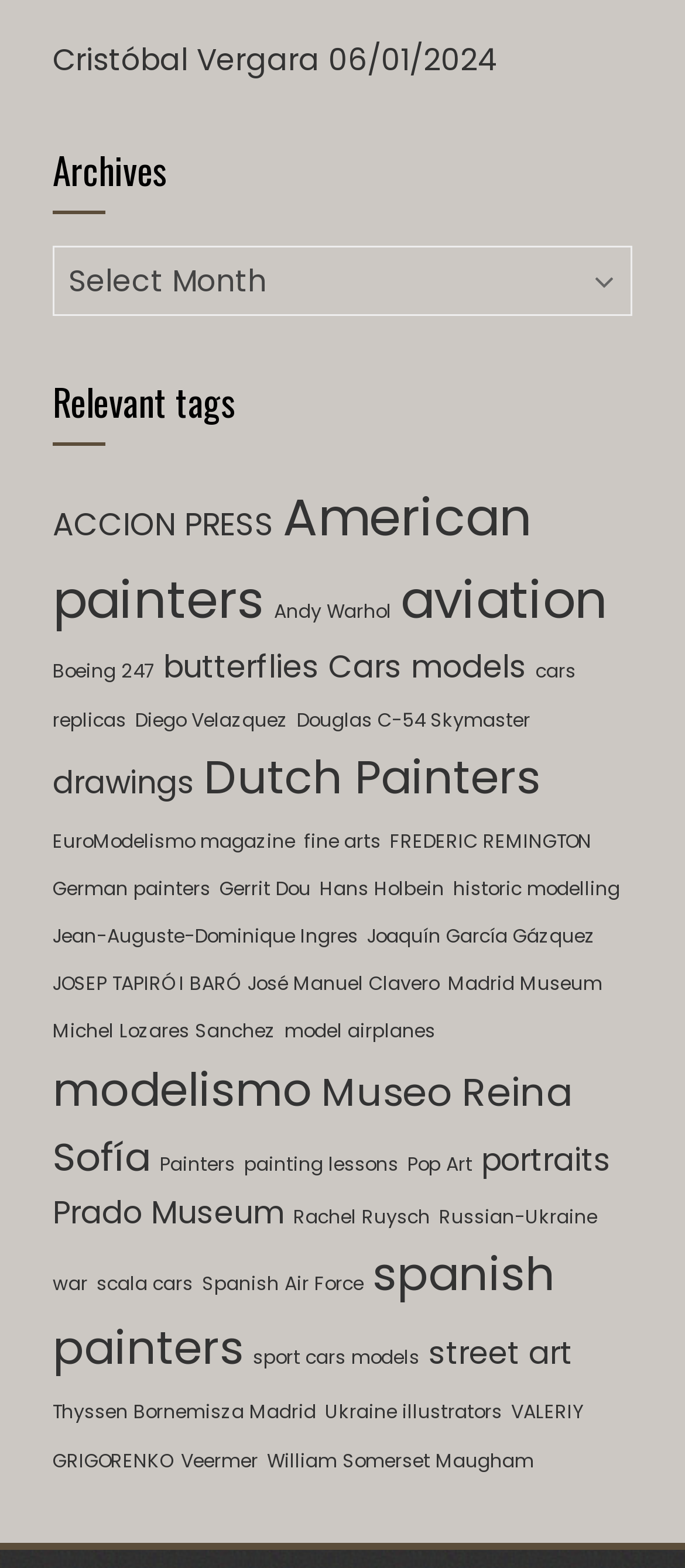How many items are tagged with 'American painters'?
Based on the image, answer the question with as much detail as possible.

The webpage contains a link element with the text 'American painters (5 items)'. This indicates that there are 5 items on the webpage that are tagged with the category 'American painters'.